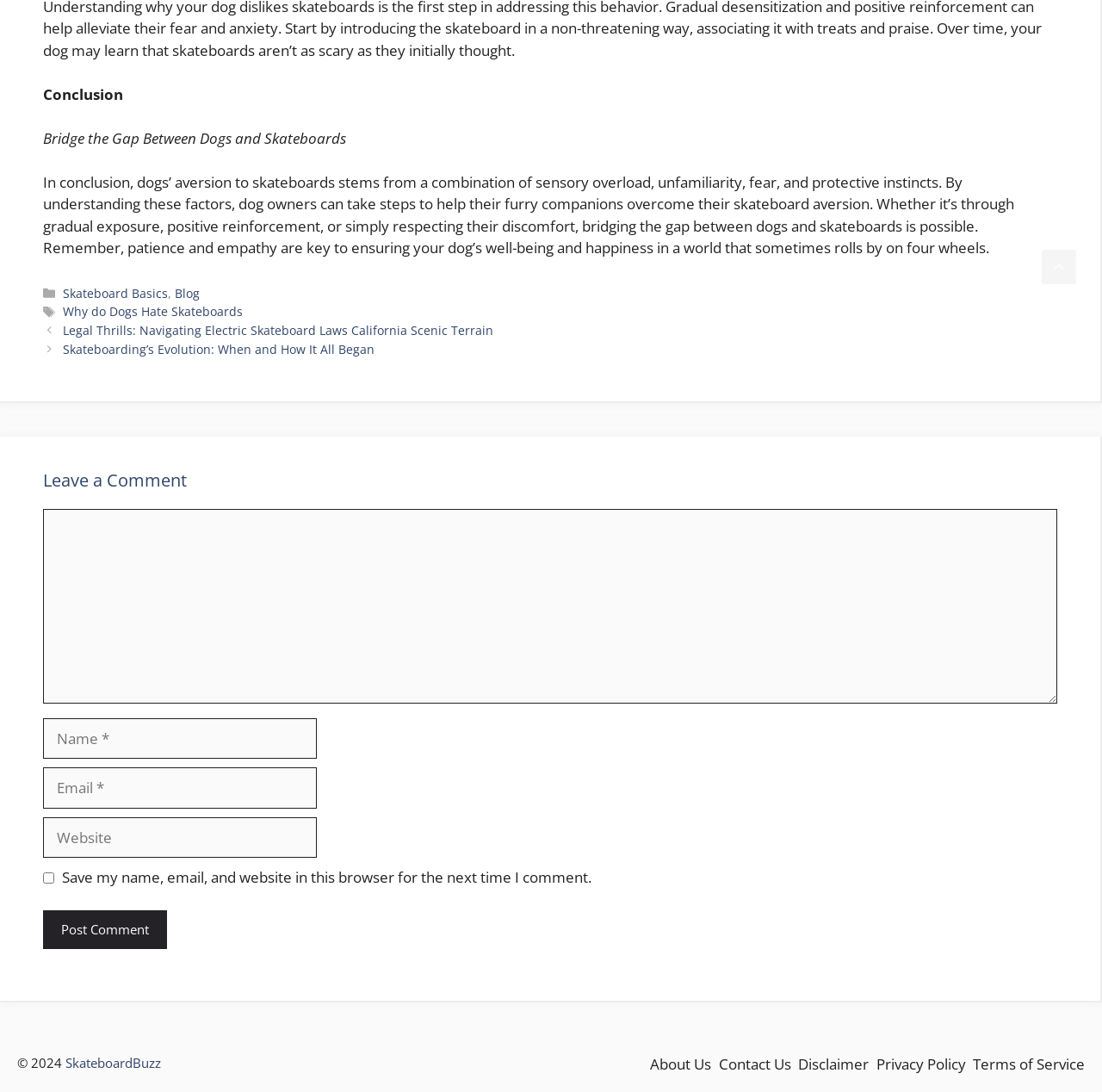Determine the bounding box coordinates of the clickable area required to perform the following instruction: "Click the 'Scroll back to top' link". The coordinates should be represented as four float numbers between 0 and 1: [left, top, right, bottom].

[0.945, 0.229, 0.977, 0.26]